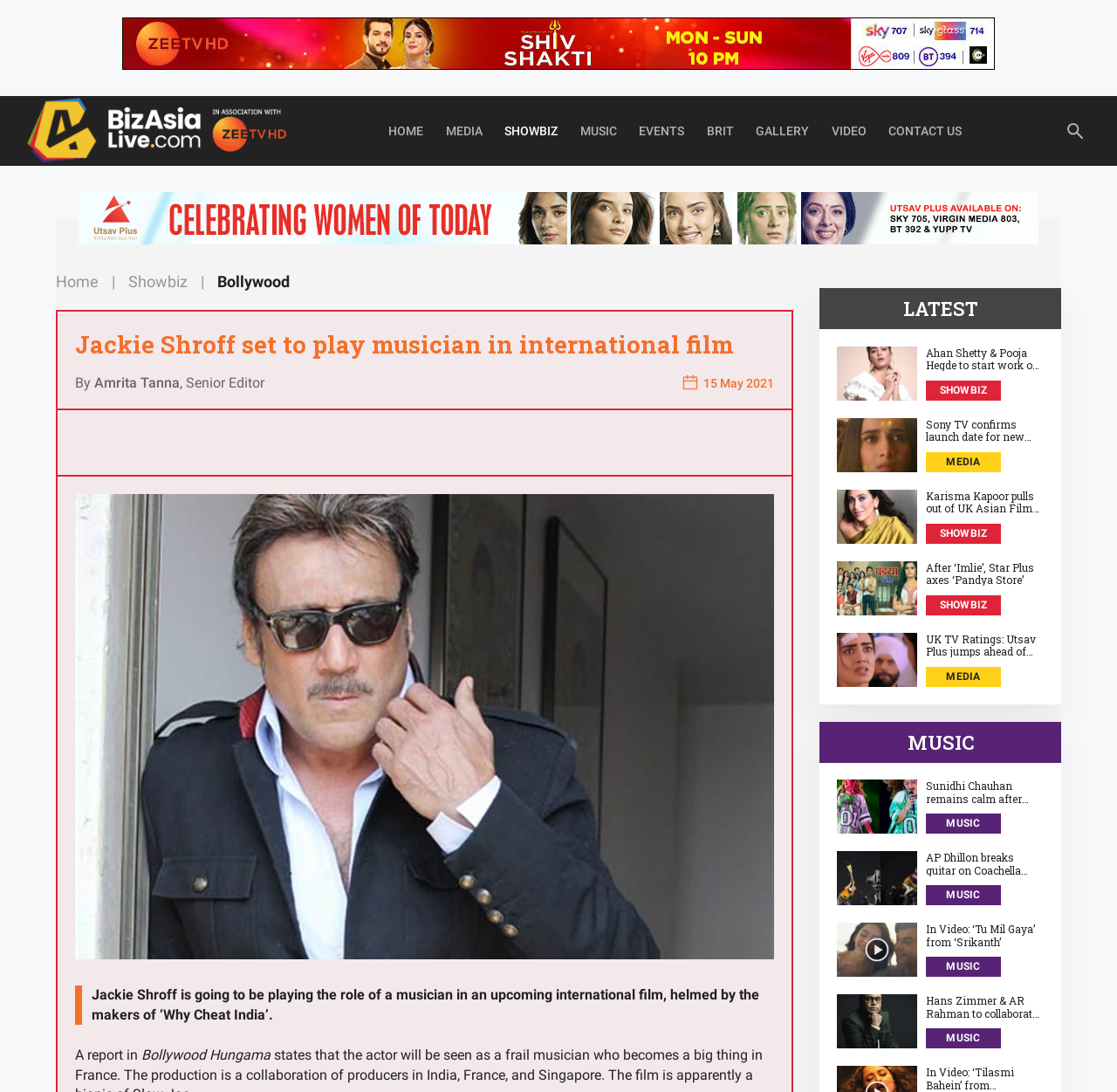Given the following UI element description: "Showbiz", find the bounding box coordinates in the webpage screenshot.

[0.442, 0.088, 0.509, 0.152]